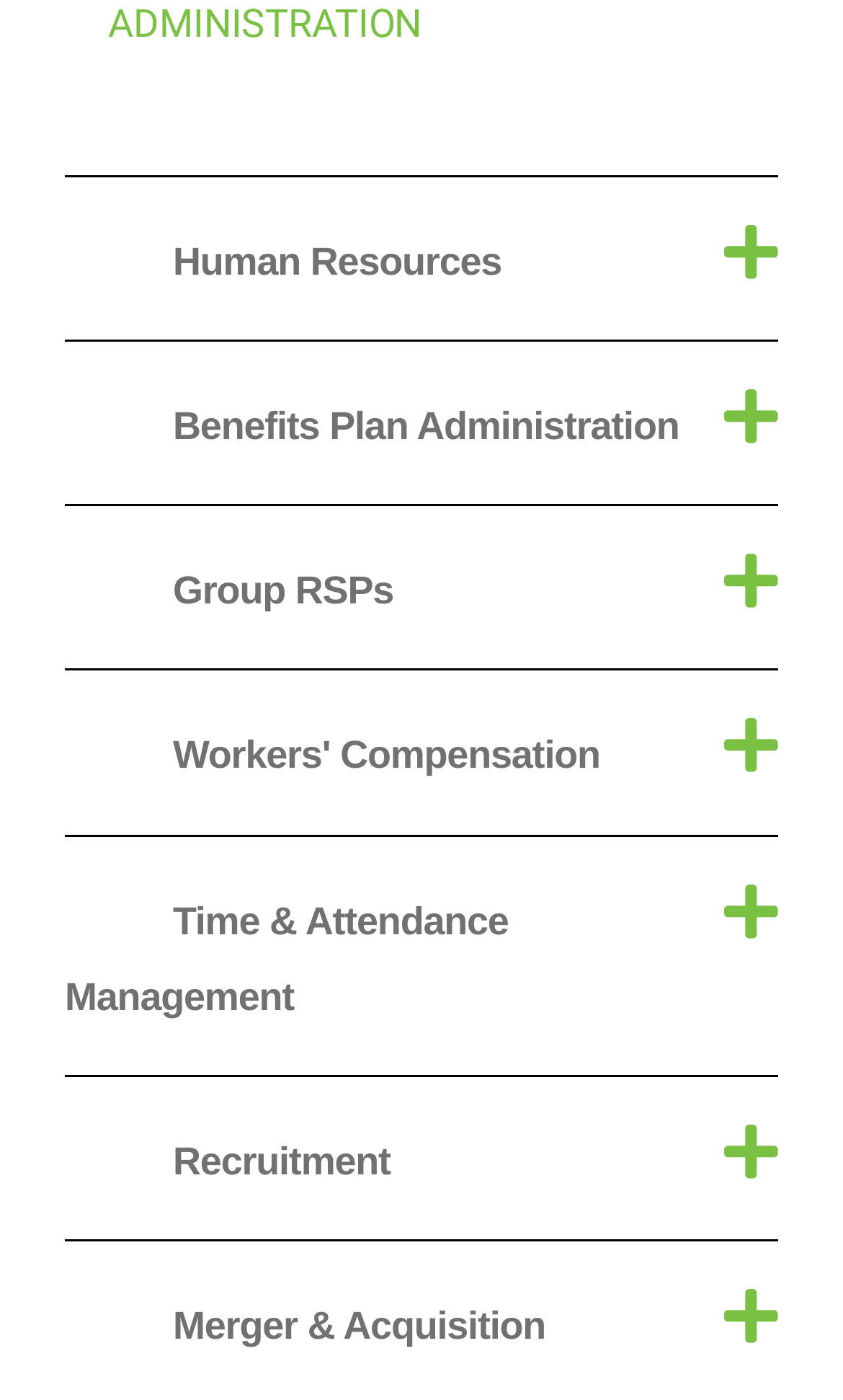Is there a button with the label 'Merger & Acquisition'?
Based on the image content, provide your answer in one word or a short phrase.

Yes